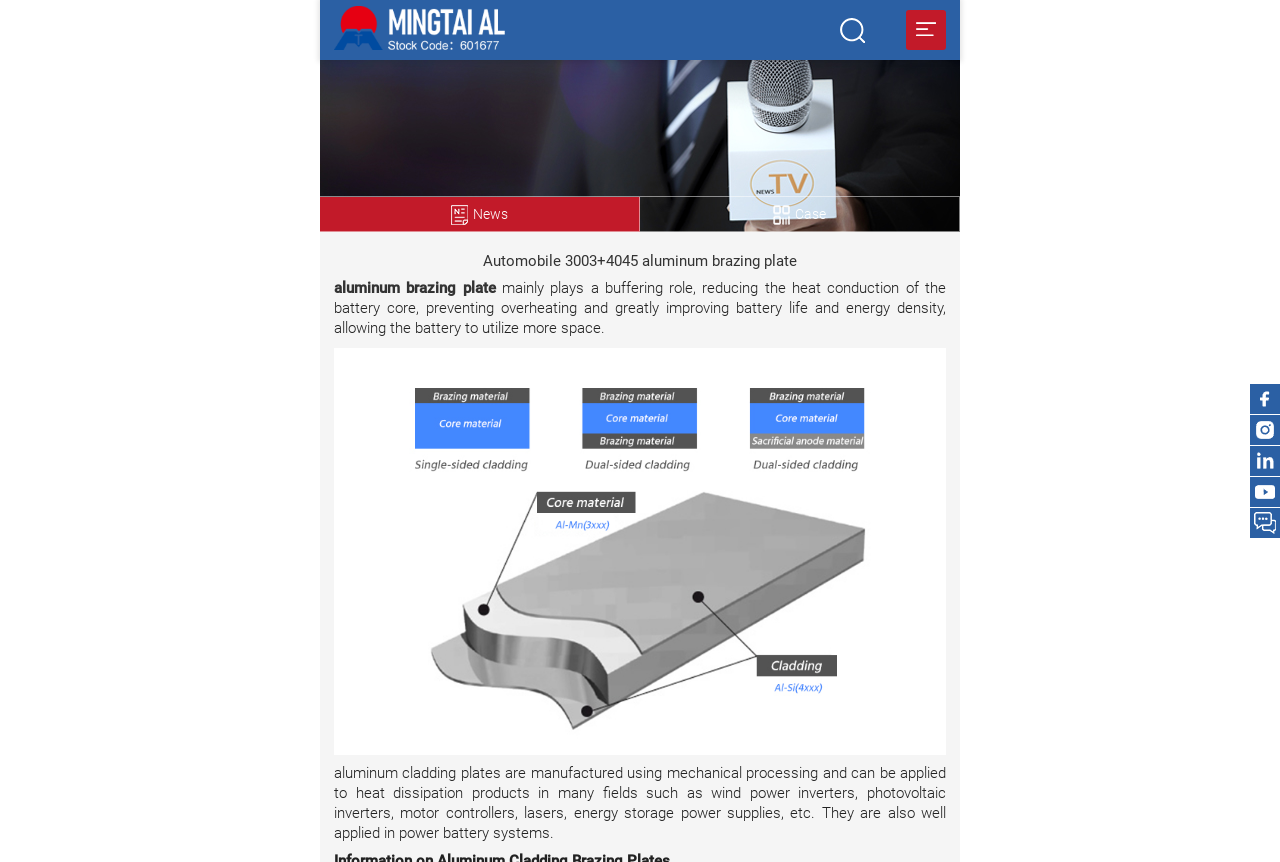Provide your answer in one word or a succinct phrase for the question: 
What is the main function of aluminum brazing plate?

buffering role